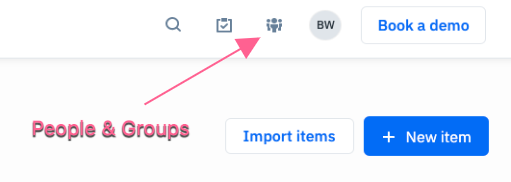Break down the image and provide a full description, noting any significant aspects.

The image displays a user interface segment from a content management system, featuring essential navigation elements. At the top, highlighted in a prominent pink font, is the title "People & Groups," indicating a section dedicated to managing users and their roles within the platform. To the left of this title, various icons are visible, including a search icon and a square checkmark, which likely serve functional purposes such as searching for users or marking items. An icon resembling a group of people suggests options for managing team members. Adjacent to the title, buttons labeled "Import items" and "+ New item" provide users with tools to add new content and streamline their workflow. This interface is designed to support easy navigation and management of user collaboration within the content ecosystem.